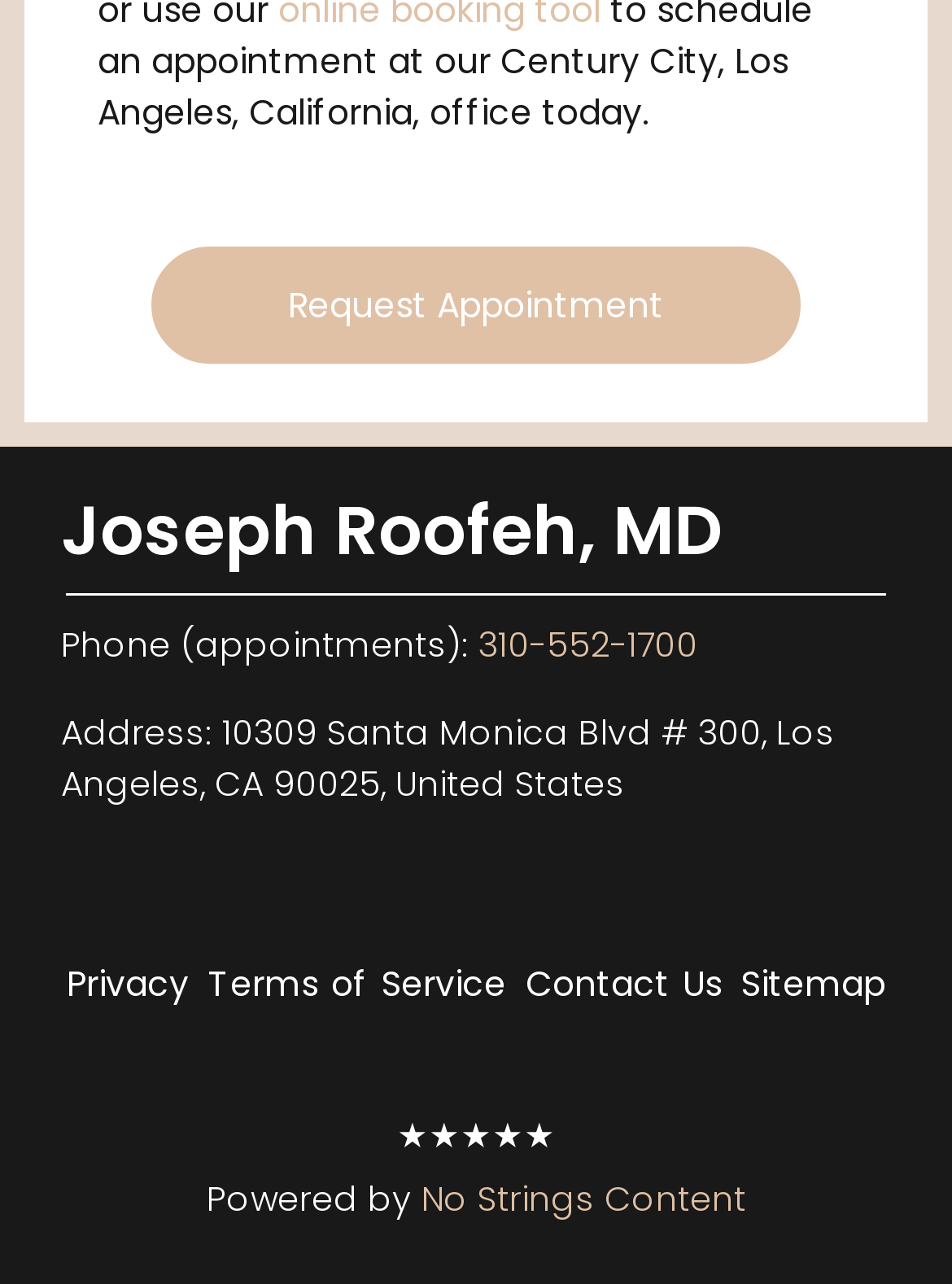Using the given element description, provide the bounding box coordinates (top-left x, top-left y, bottom-right x, bottom-right y) for the corresponding UI element in the screenshot: Request Appointment

[0.159, 0.193, 0.841, 0.284]